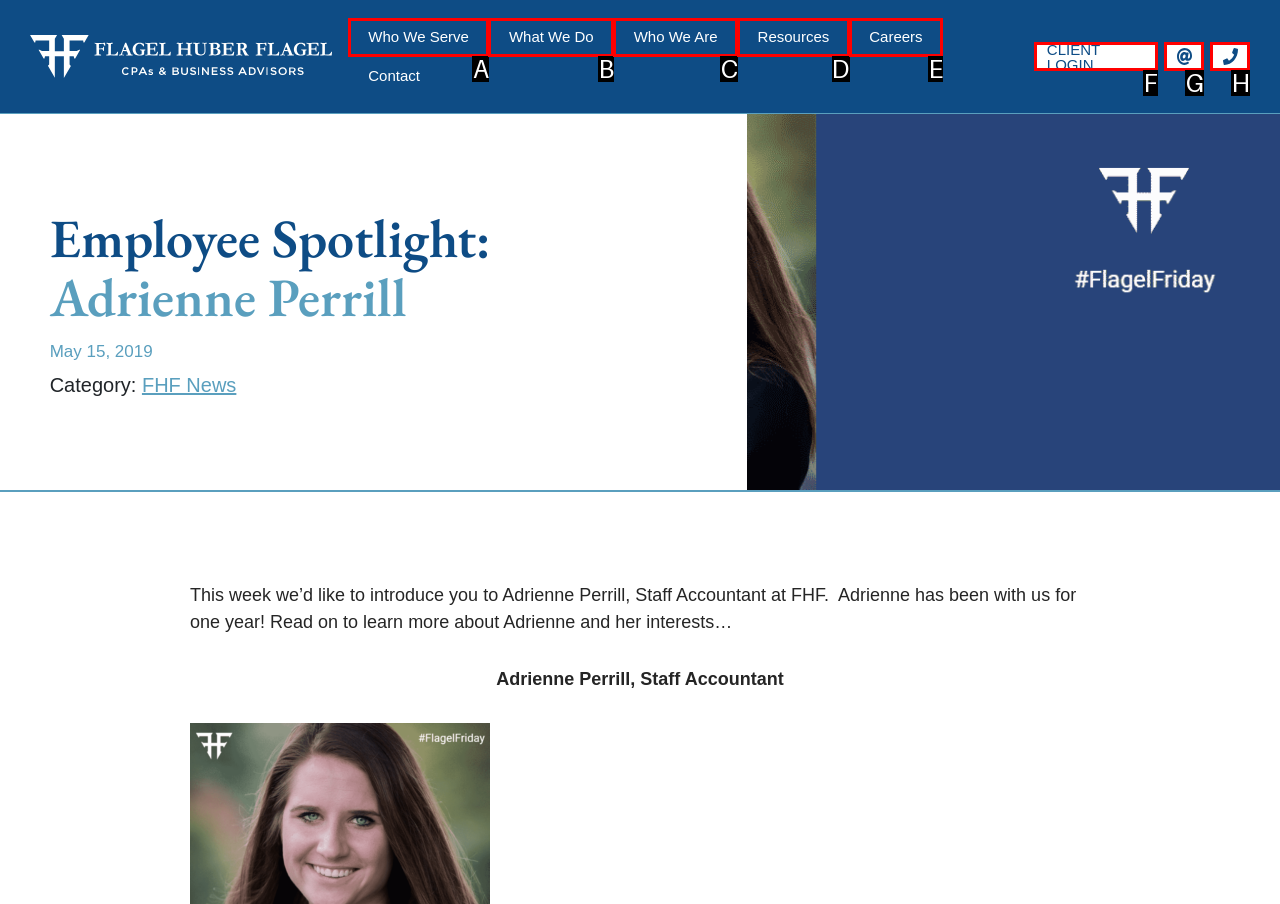Choose the letter that best represents the description: What We Do. Answer with the letter of the selected choice directly.

B